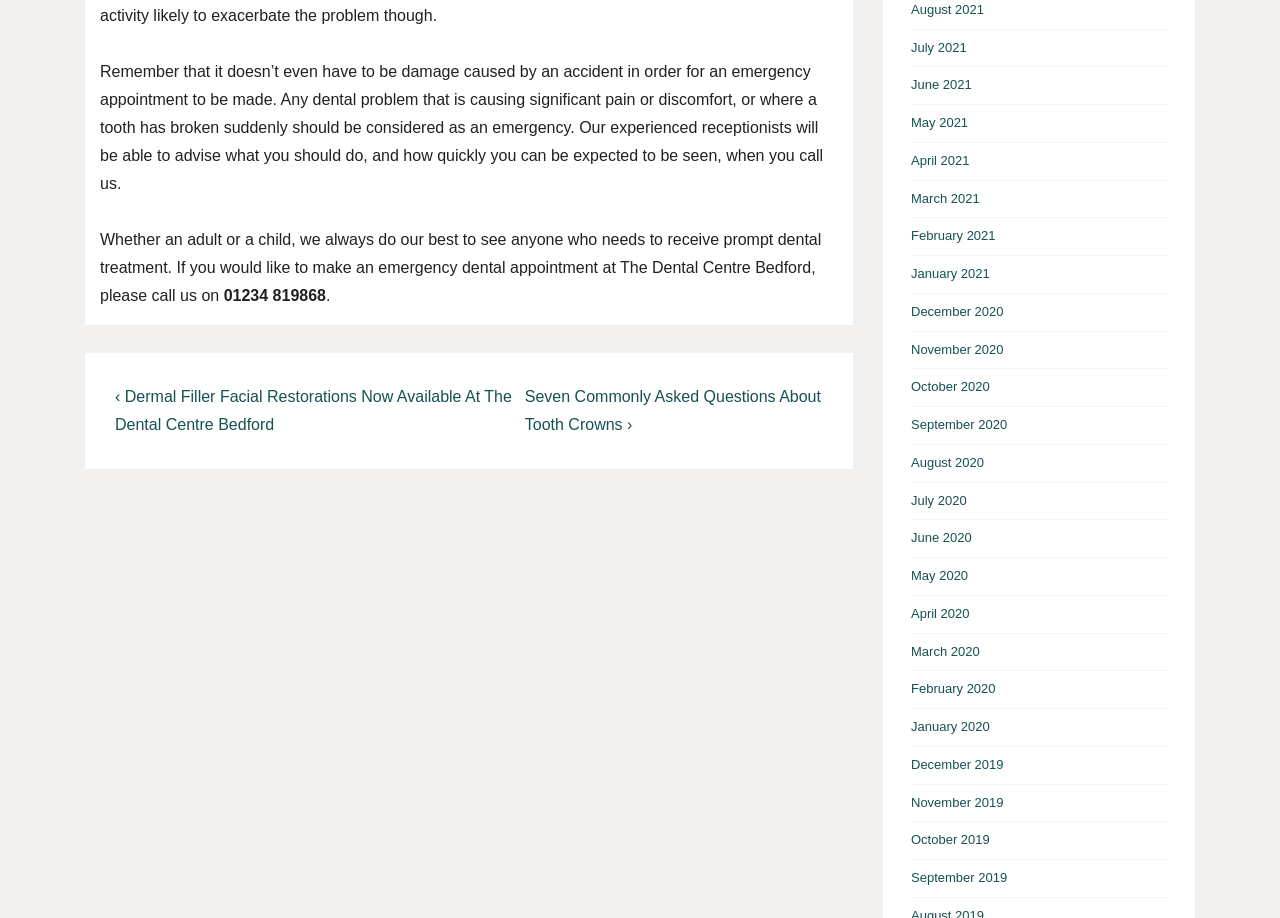Please find the bounding box coordinates of the element's region to be clicked to carry out this instruction: "Call the phone number".

[0.175, 0.312, 0.255, 0.331]